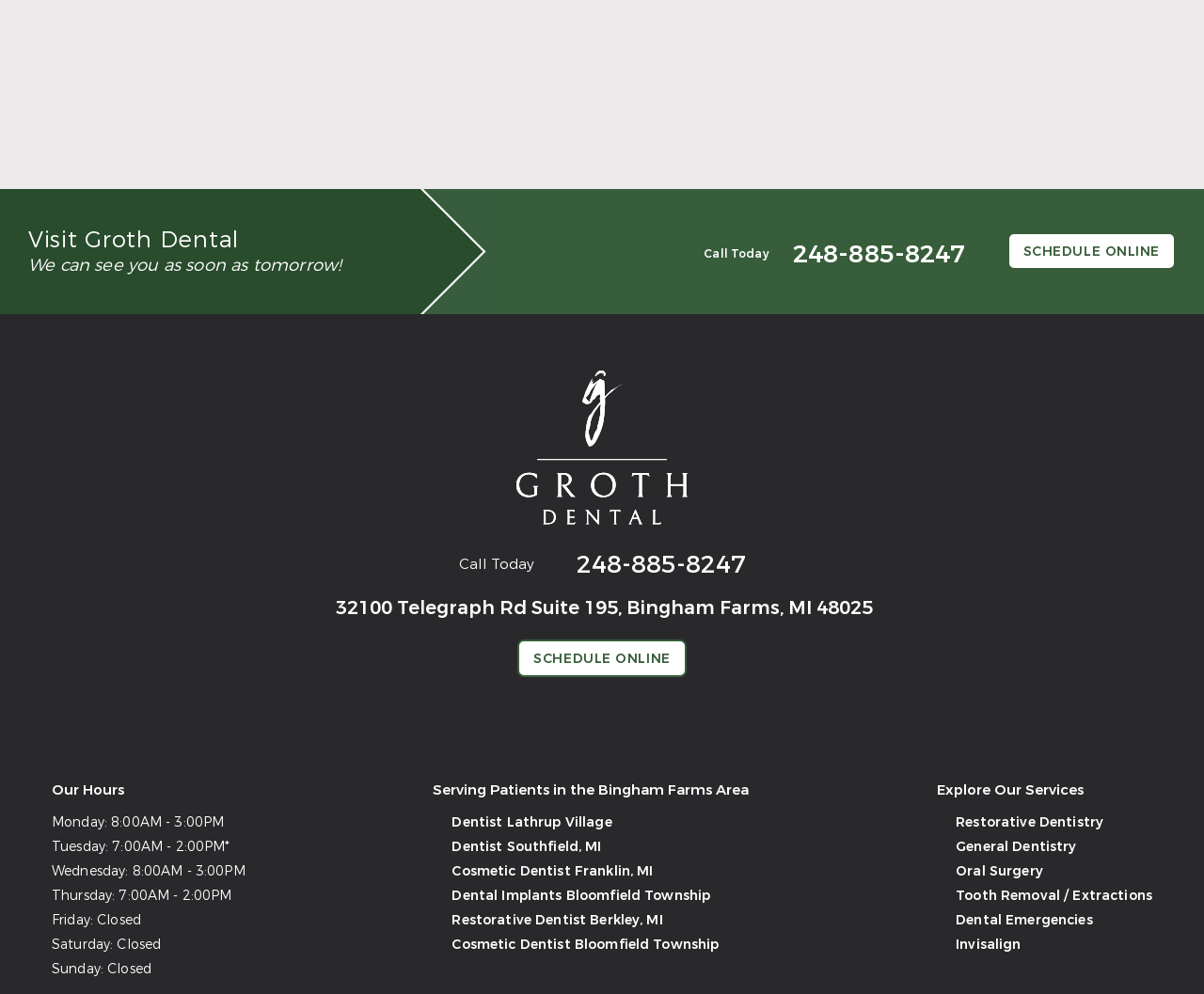What is the name of the dentist?
Provide a one-word or short-phrase answer based on the image.

Groth Dental